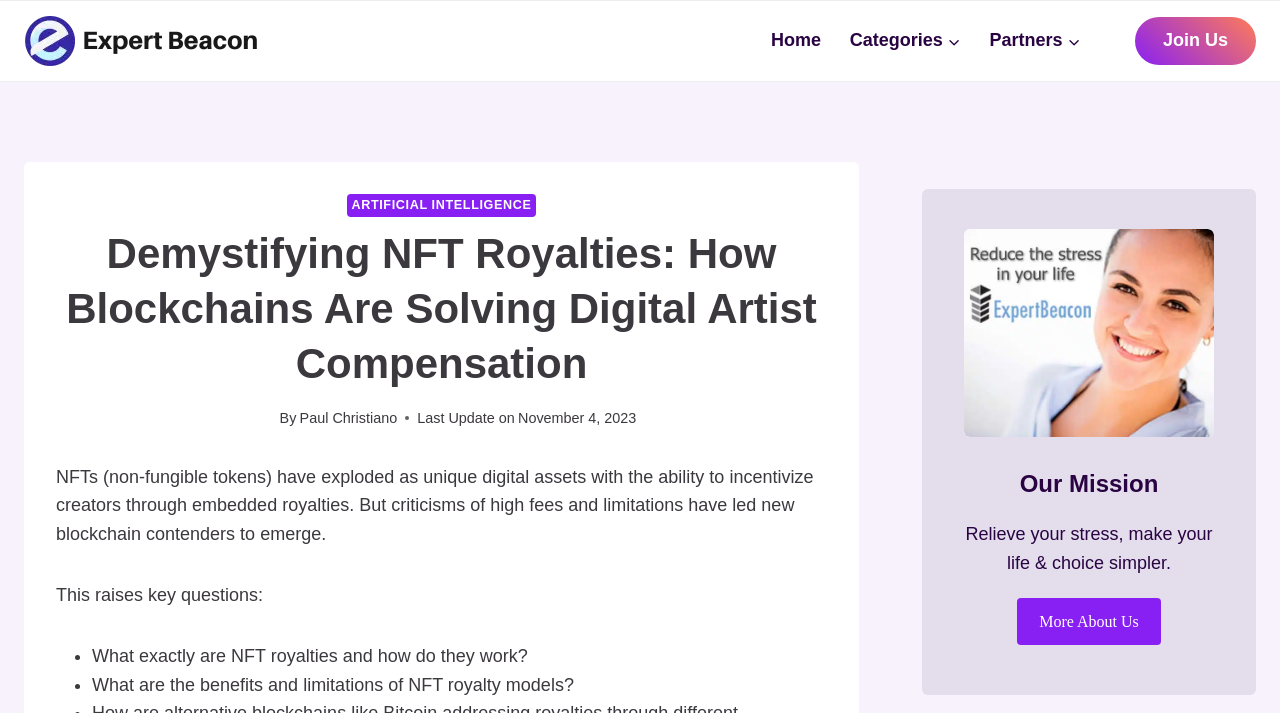Please determine the bounding box coordinates for the UI element described as: "Join Us".

[0.887, 0.024, 0.981, 0.091]